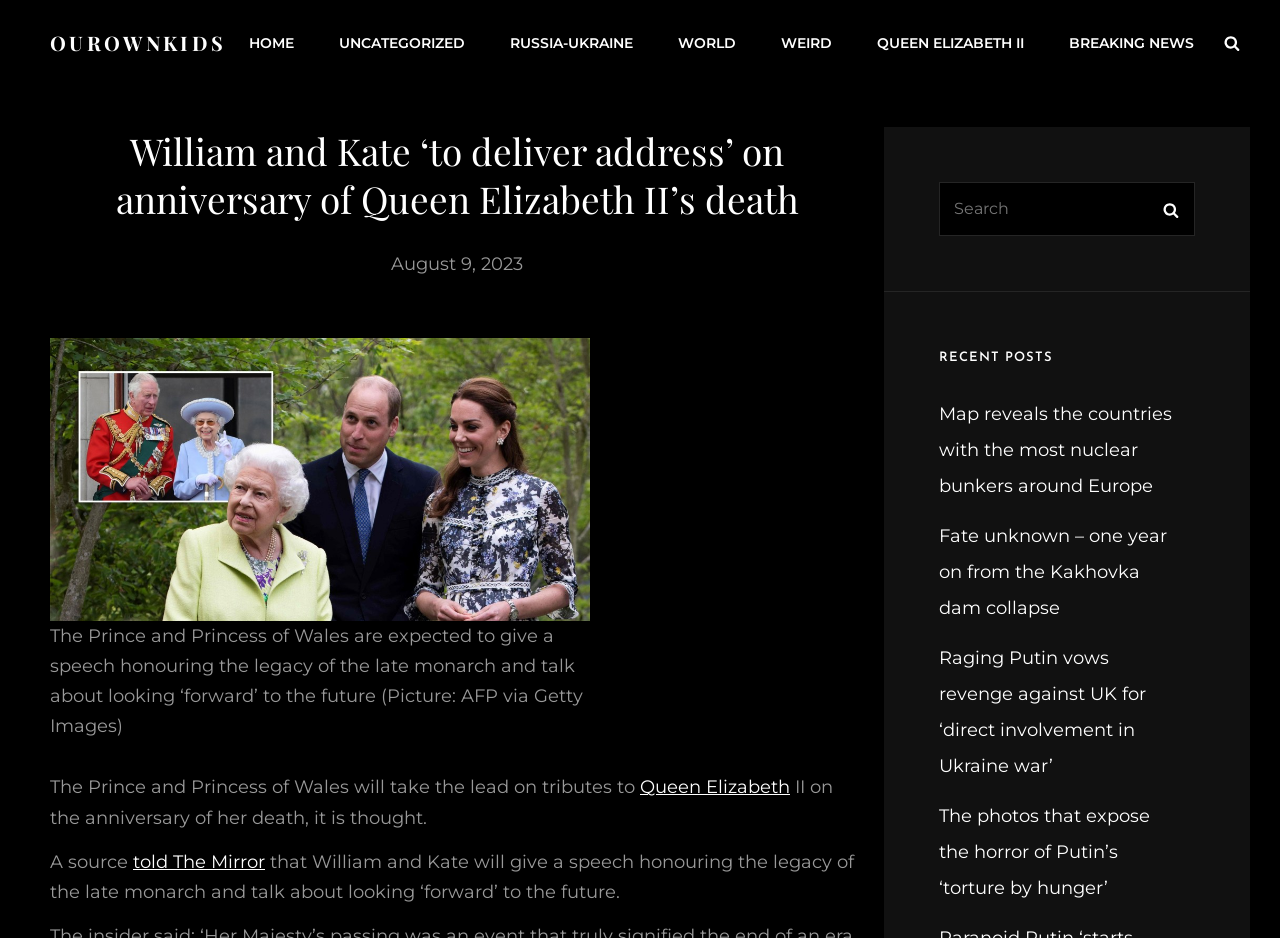What is the anniversary being commemorated?
Please give a detailed and elaborate answer to the question.

I read the article's title 'William and Kate ‘to deliver address’ on anniversary of Queen Elizabeth II’s death' and determined that the anniversary being commemorated is the death of Queen Elizabeth II.